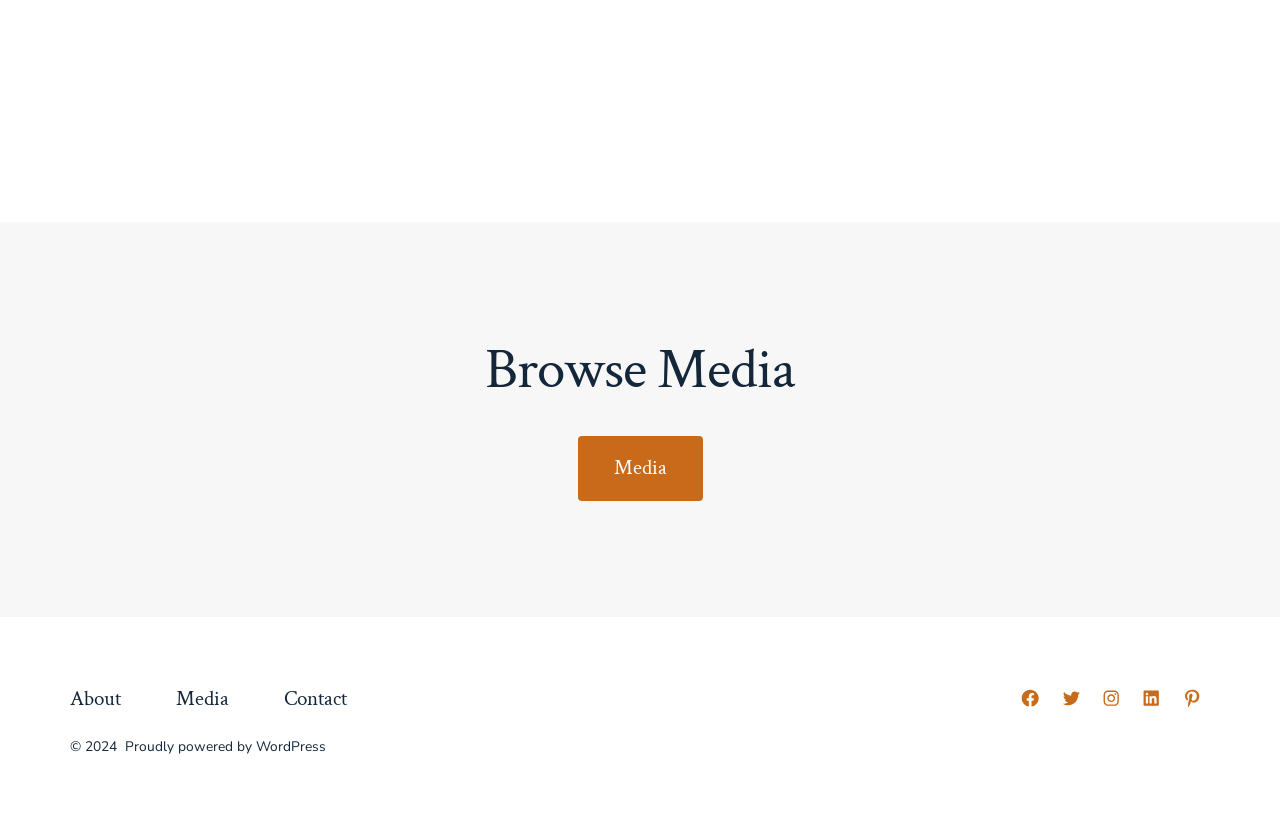Please specify the bounding box coordinates of the area that should be clicked to accomplish the following instruction: "View media". The coordinates should consist of four float numbers between 0 and 1, i.e., [left, top, right, bottom].

[0.451, 0.532, 0.549, 0.613]